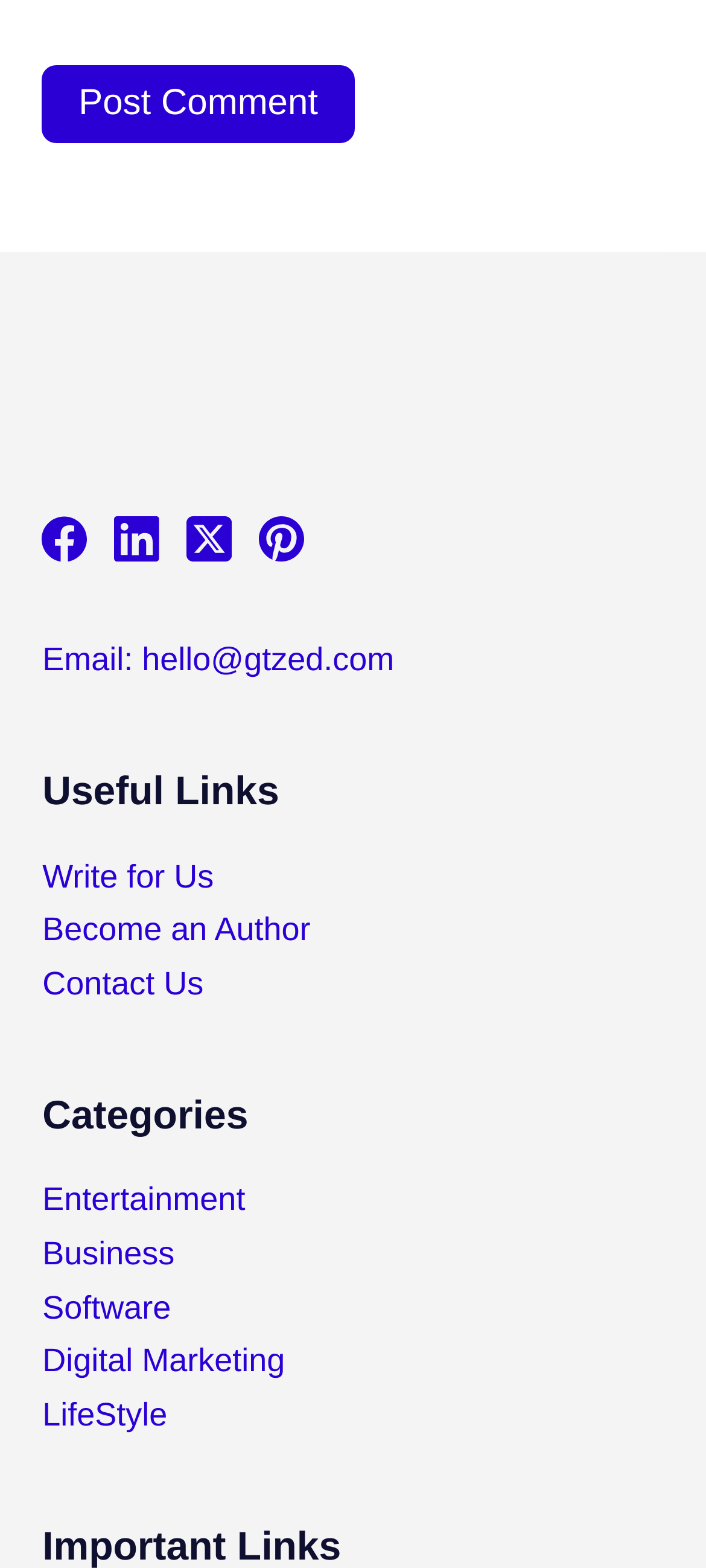Locate the UI element described as follows: "aria-label="Pinterest"". Return the bounding box coordinates as four float numbers between 0 and 1 in the order [left, top, right, bottom].

[0.368, 0.33, 0.432, 0.359]